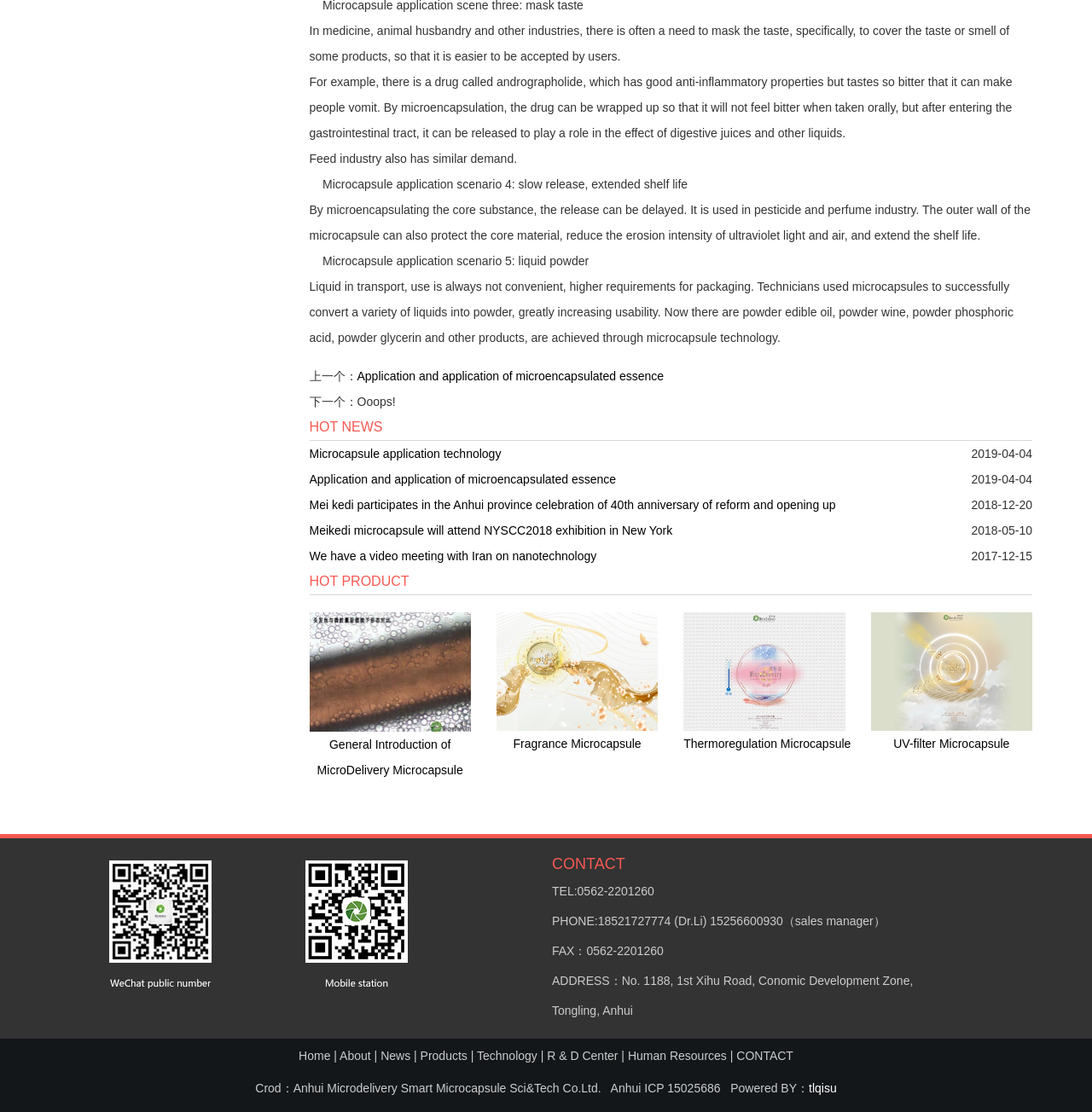Please answer the following question using a single word or phrase: 
What is the benefit of microencapsulation in pesticide and perfume industry?

Delayed release and extended shelf life